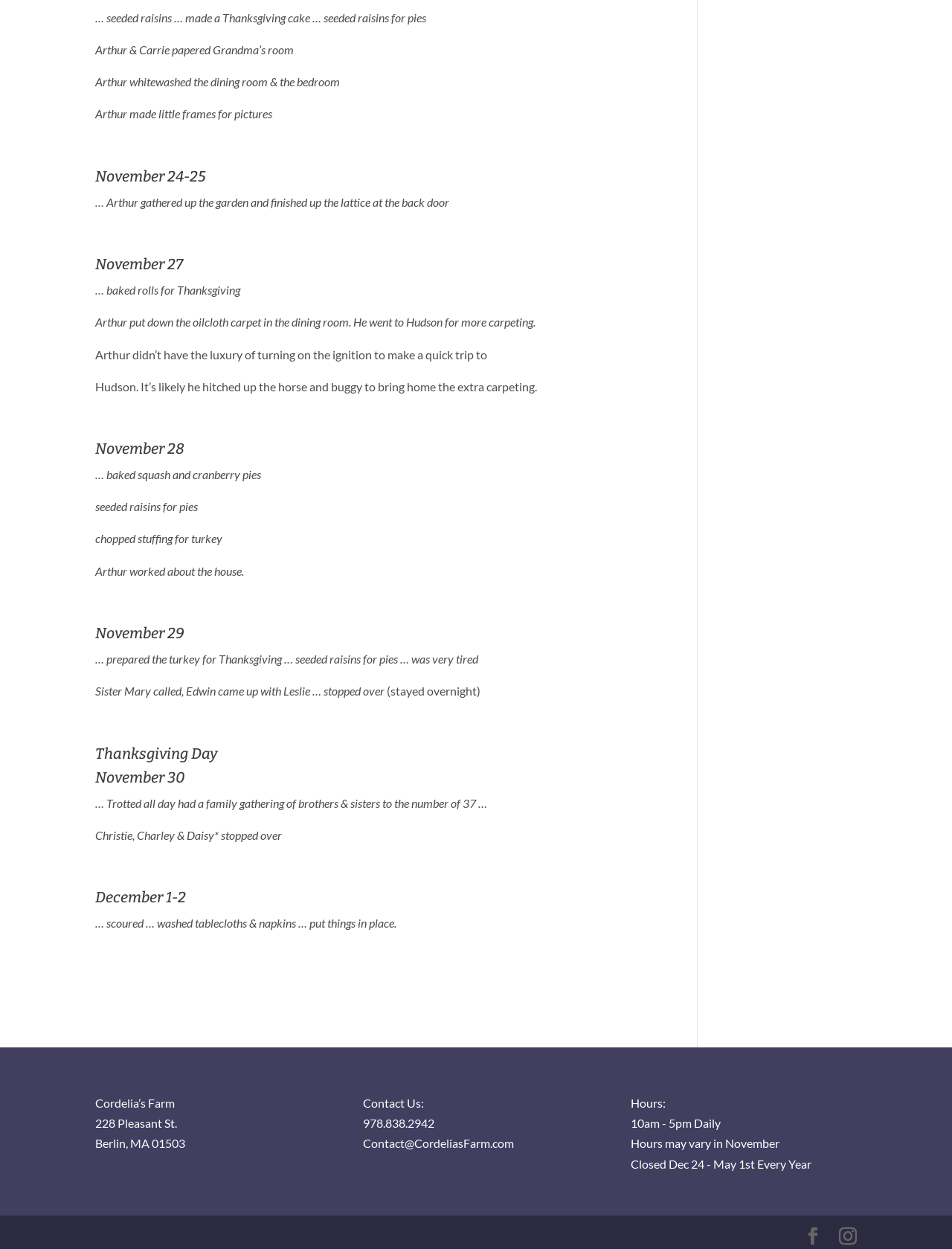What is the phone number of Cordelia's Farm?
Refer to the image and give a detailed response to the question.

I found the phone number by looking at the bottom of the webpage, where the contact information is provided. The phone number is listed as 978.838.2942.